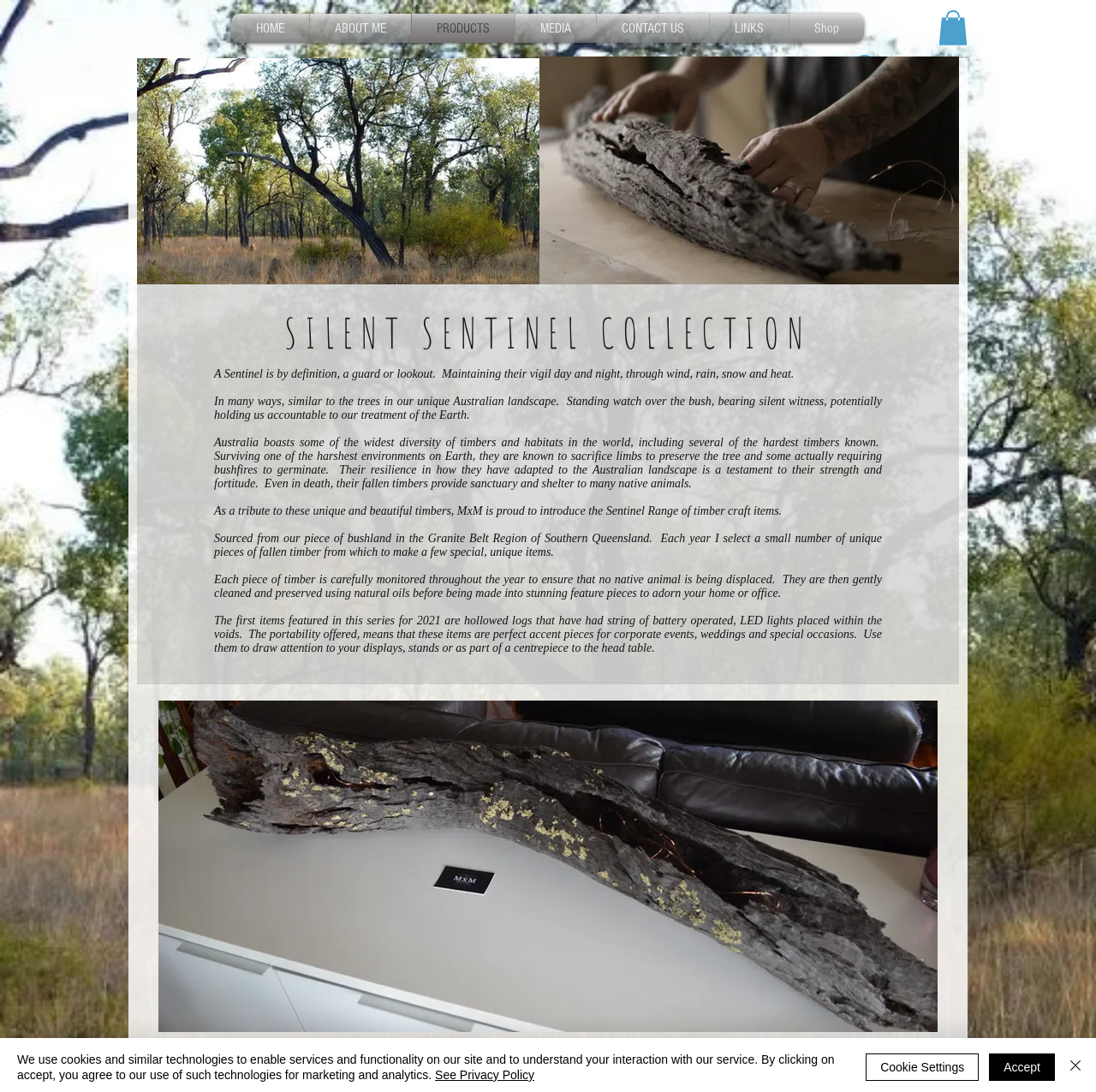Determine the coordinates of the bounding box that should be clicked to complete the instruction: "Browse the slide show gallery". The coordinates should be represented by four float numbers between 0 and 1: [left, top, right, bottom].

[0.145, 0.642, 0.855, 0.945]